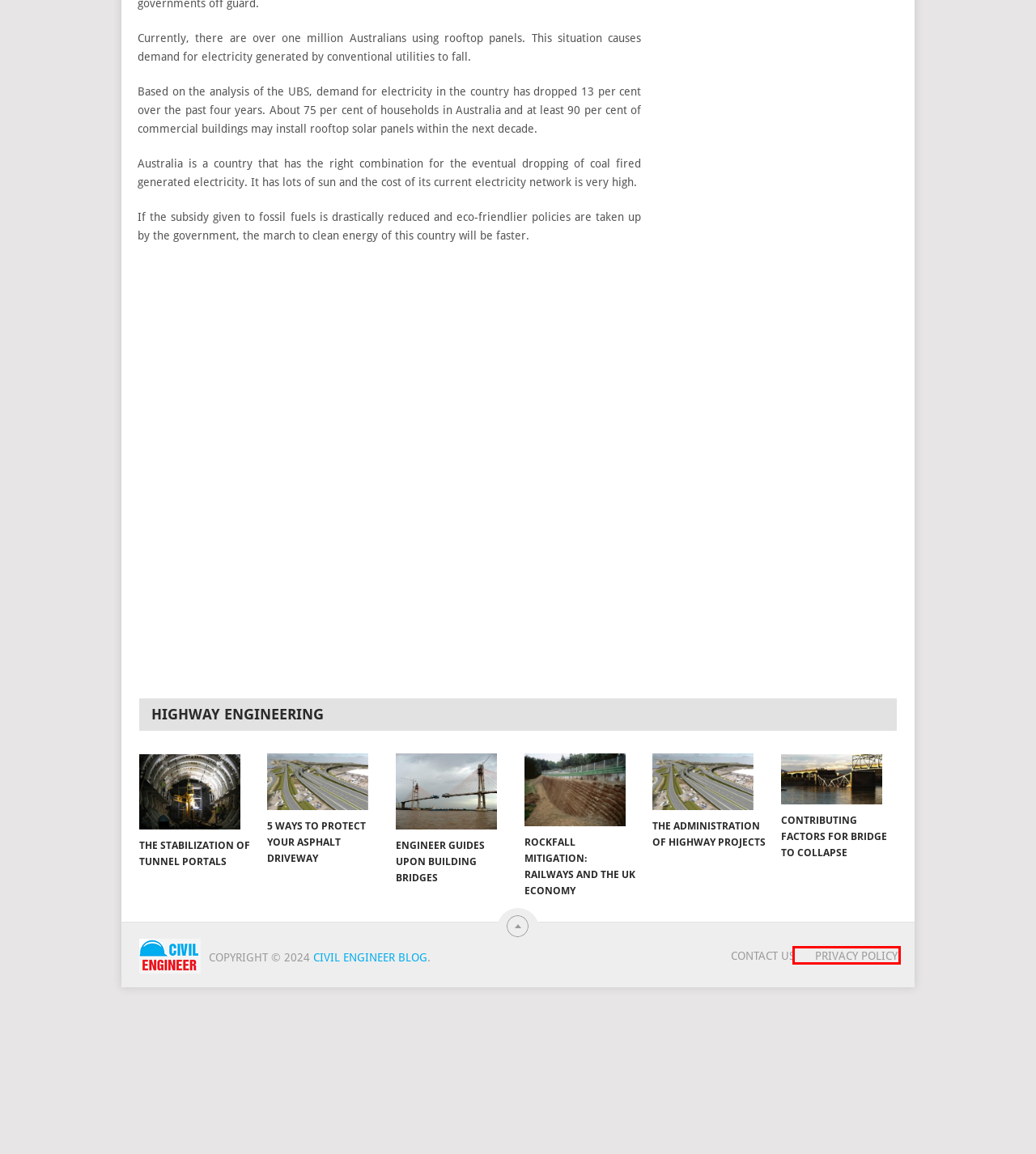Analyze the given webpage screenshot and identify the UI element within the red bounding box. Select the webpage description that best matches what you expect the new webpage to look like after clicking the element. Here are the candidates:
A. PRIVACY POLICY
B. 5 Ways to Protect Your Asphalt Driveway
C. Contributing Factors For Bridge To Collapse
D. The Stabilization of Tunnel Portals
E. The Administration of Highway Projects
F. Engineer Guides upon Building Bridges
G. Rockfall Mitigation: Railways And The UK Economy
H. Contact us

A